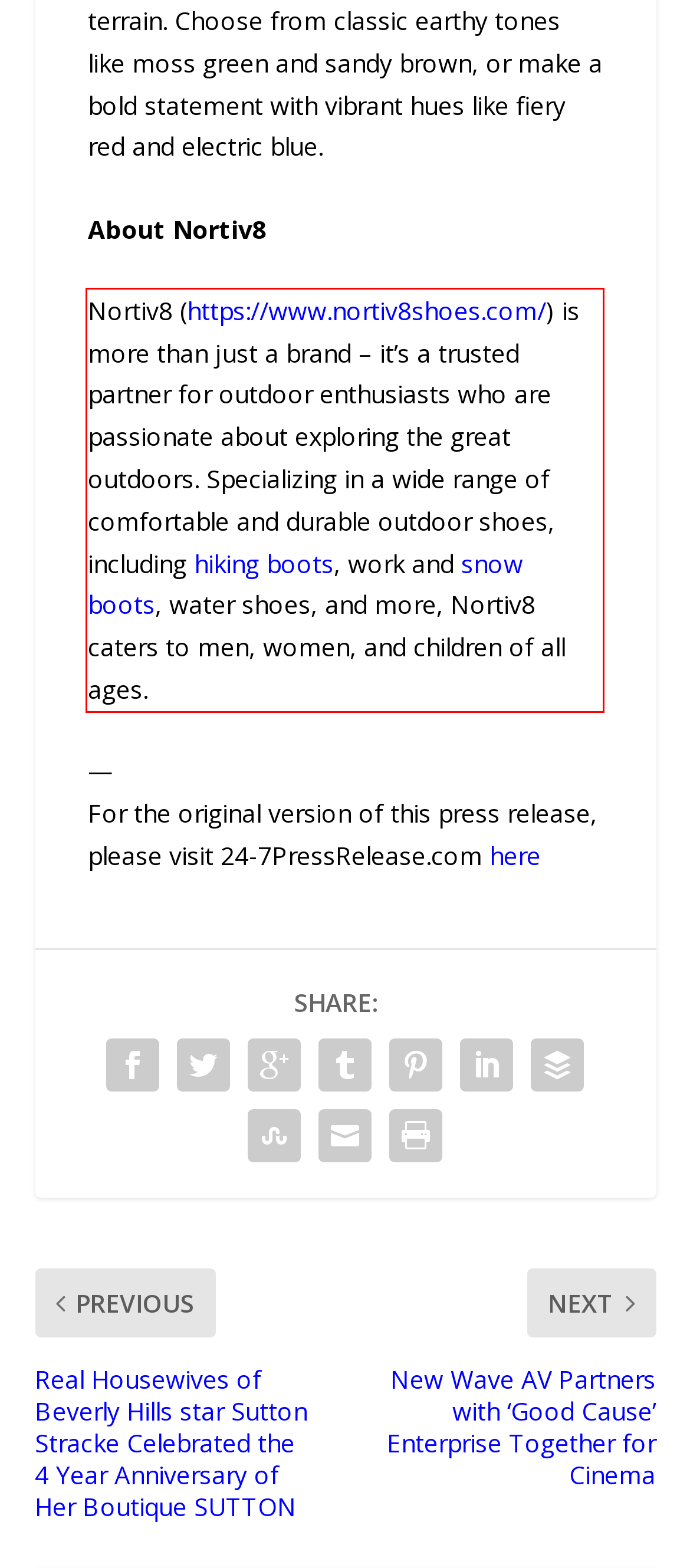Analyze the screenshot of a webpage where a red rectangle is bounding a UI element. Extract and generate the text content within this red bounding box.

Nortiv8 (https://www.nortiv8shoes.com/) is more than just a brand – it’s a trusted partner for outdoor enthusiasts who are passionate about exploring the great outdoors. Specializing in a wide range of comfortable and durable outdoor shoes, including hiking boots, work and snow boots, water shoes, and more, Nortiv8 caters to men, women, and children of all ages.